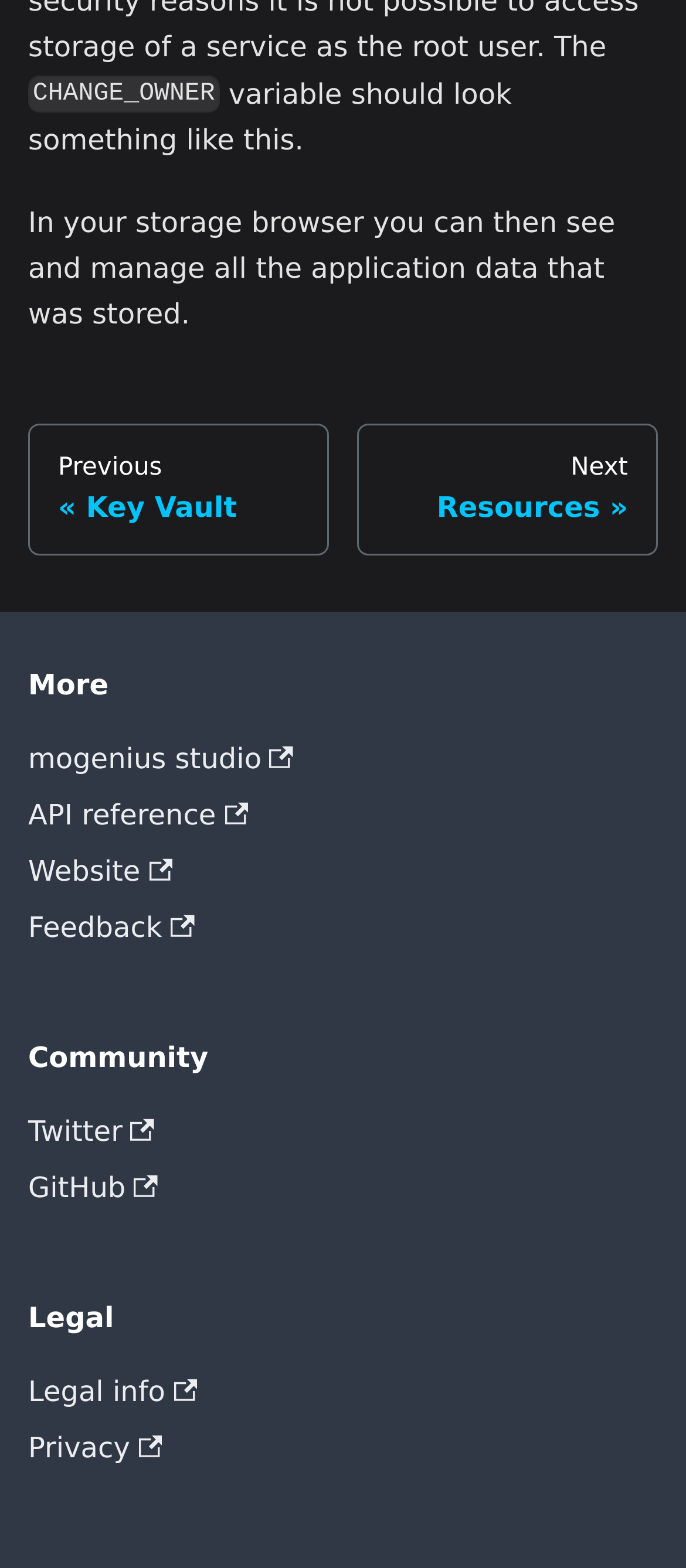Please provide the bounding box coordinates for the element that needs to be clicked to perform the following instruction: "Check the 'Include these words:' option". The coordinates should be given as four float numbers between 0 and 1, i.e., [left, top, right, bottom].

None